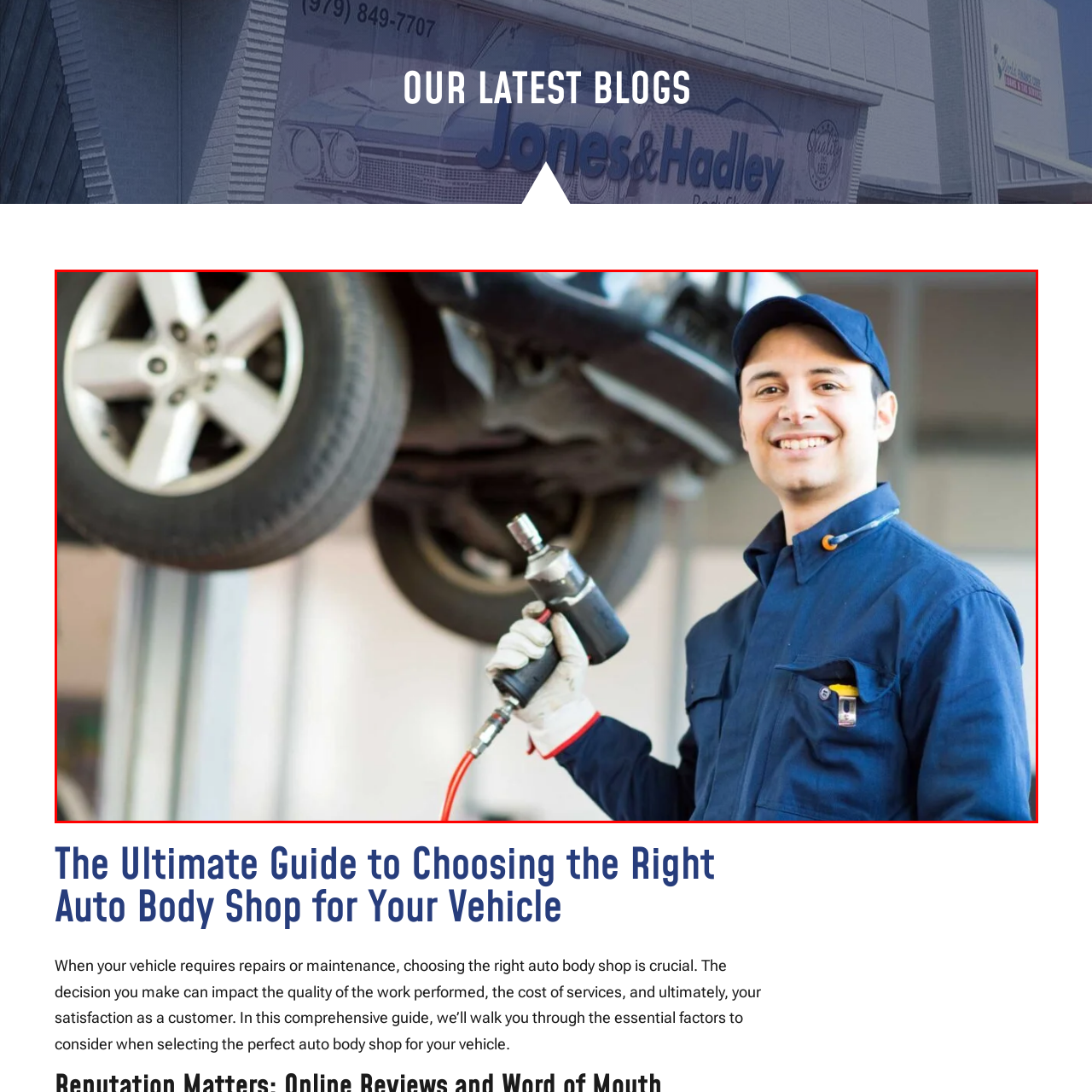What is the color of the mechanic's uniform?
Check the image enclosed by the red bounding box and give your answer in one word or a short phrase.

dark blue